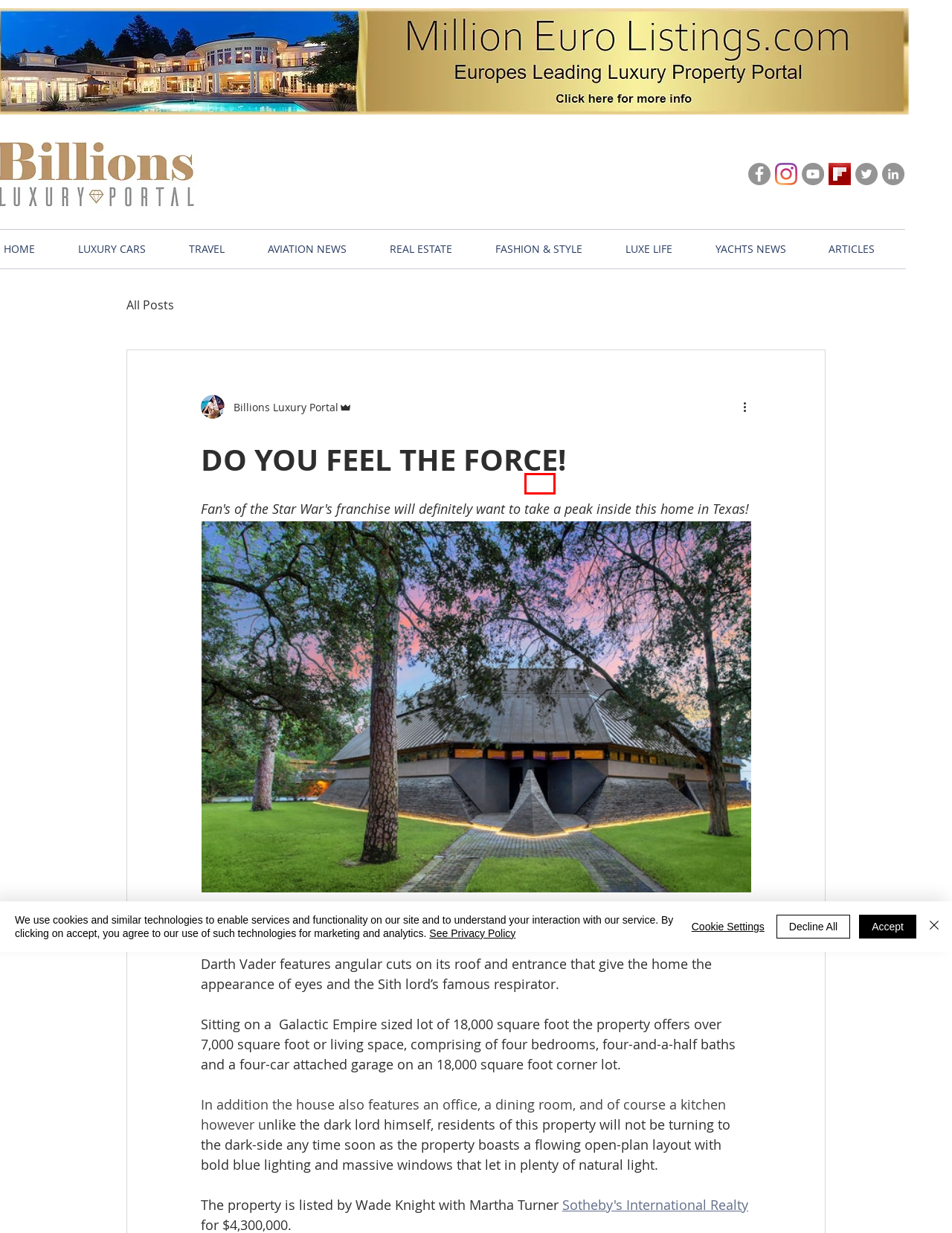Inspect the provided webpage screenshot, concentrating on the element within the red bounding box. Select the description that best represents the new webpage after you click the highlighted element. Here are the candidates:
A. Real Estate
B. BLP South Africa
C. Billions Luxury Portal  | Luxe List - Objects of Desire
D. Businessess 4 Sale
E. Tech
F. #Whats on Madrid
G. Style
H. Billions Luxury Portal  | Yacht News

E